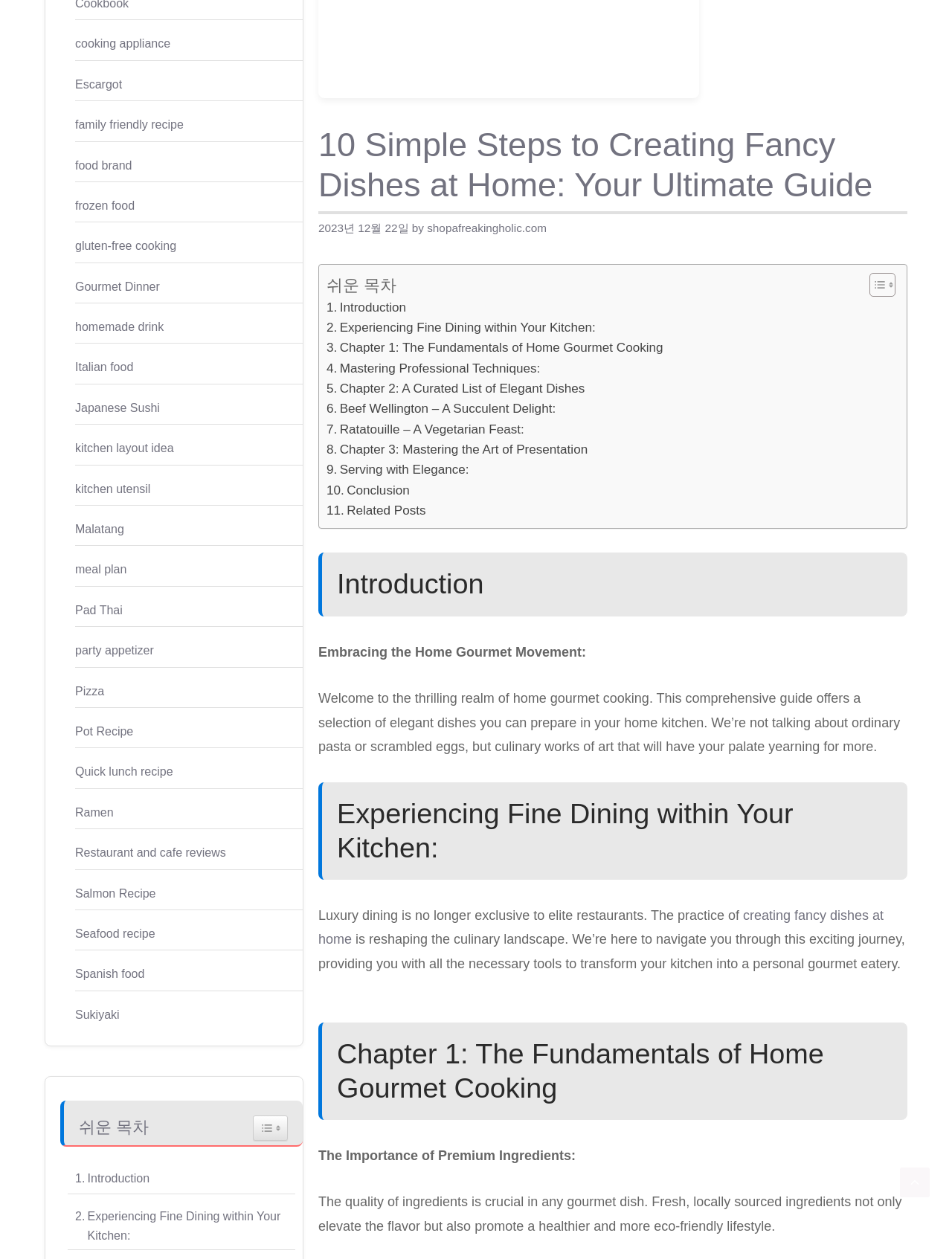Please locate the UI element described by "Toggle Table of ContentToggle" and provide its bounding box coordinates.

[0.266, 0.886, 0.302, 0.906]